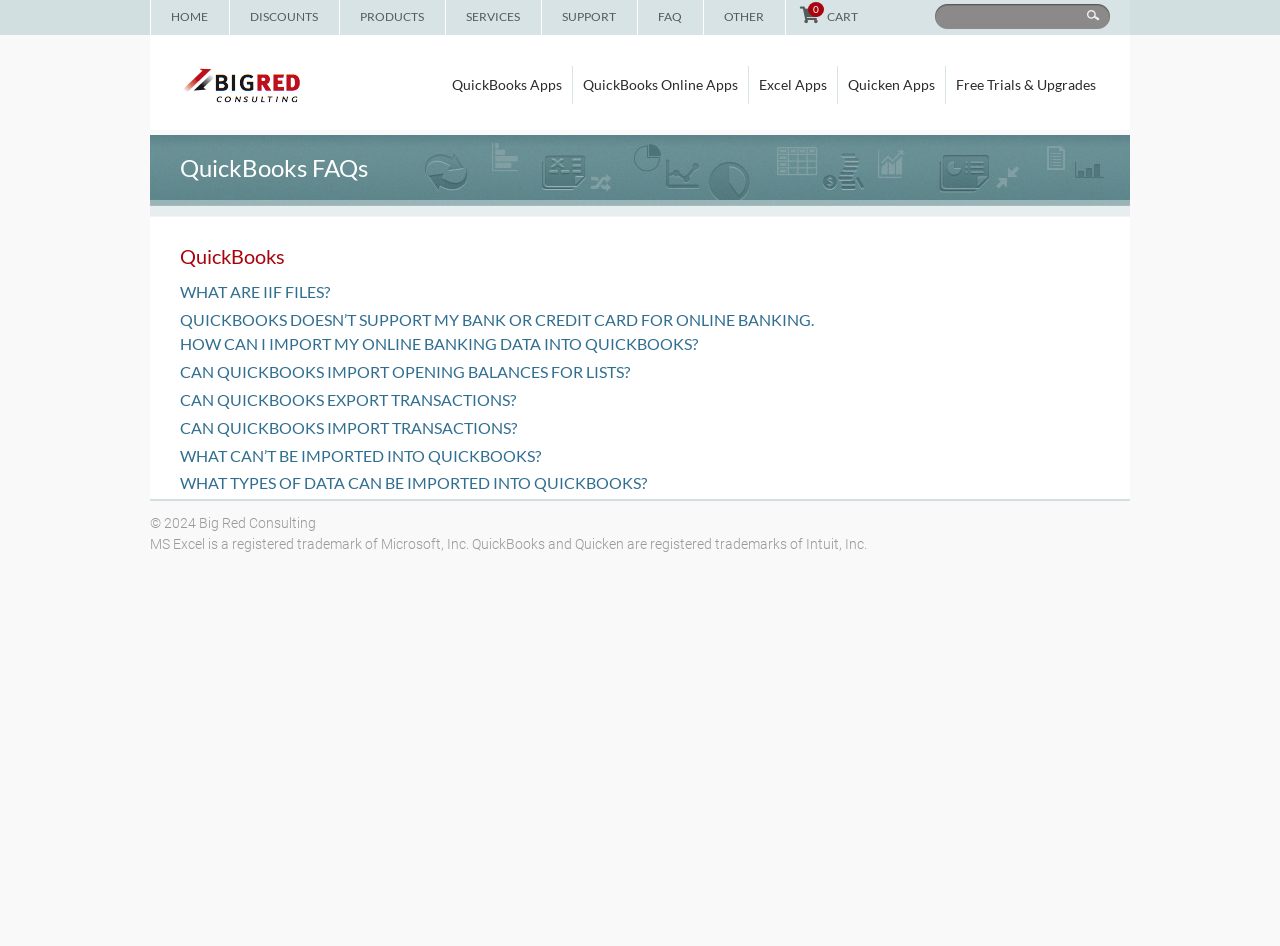Answer the question below using just one word or a short phrase: 
How many links are there in the top navigation menu?

7